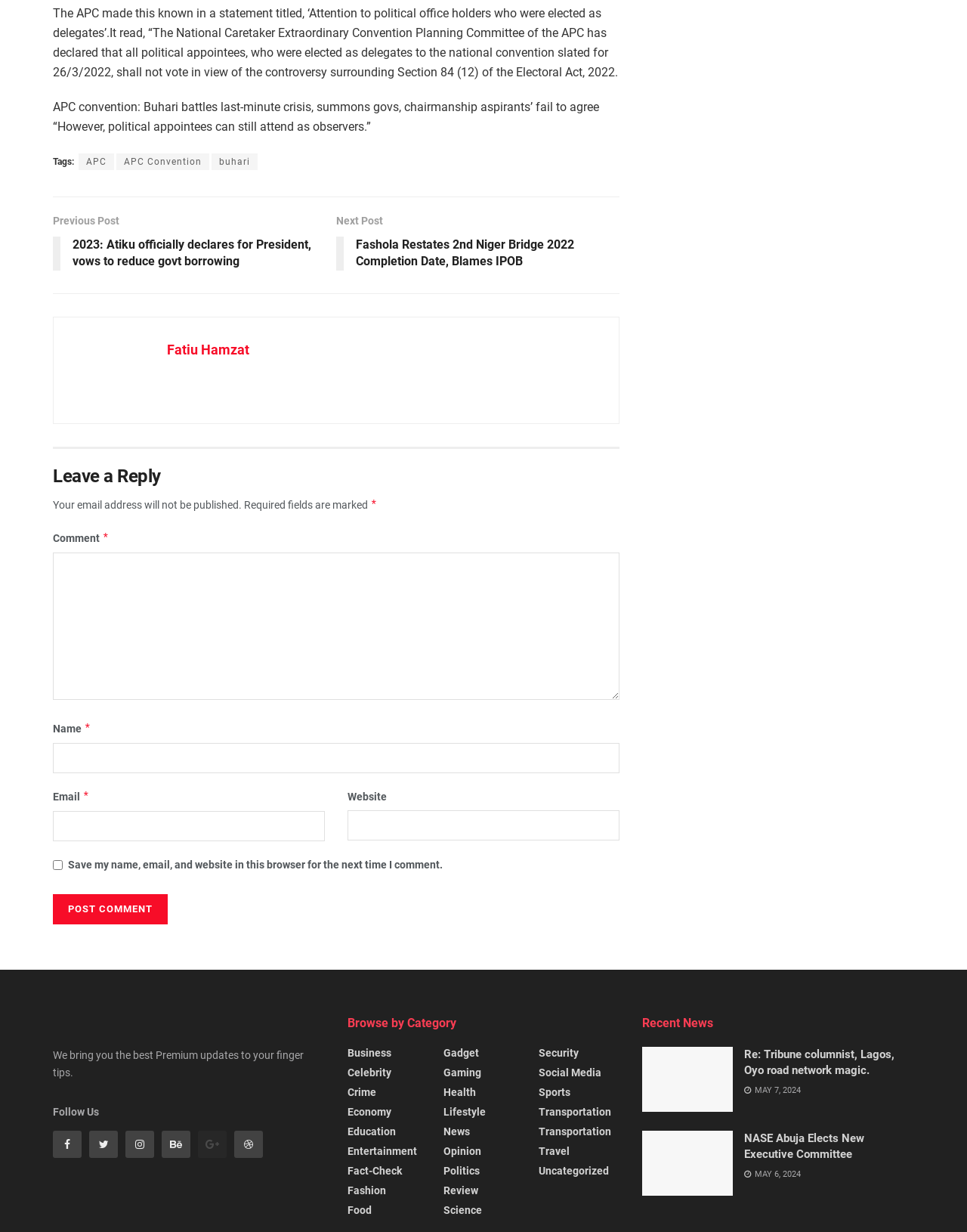What is the category of the news article 'Oyo Govt Orders Principals, Class Teachers to Prepare E-Report Sheet for Students in Public Schools'?
Based on the image, answer the question with as much detail as possible.

I determined the answer by looking at the categories listed on the webpage, which include Education, and matching it with the content of the news article, which is about education.